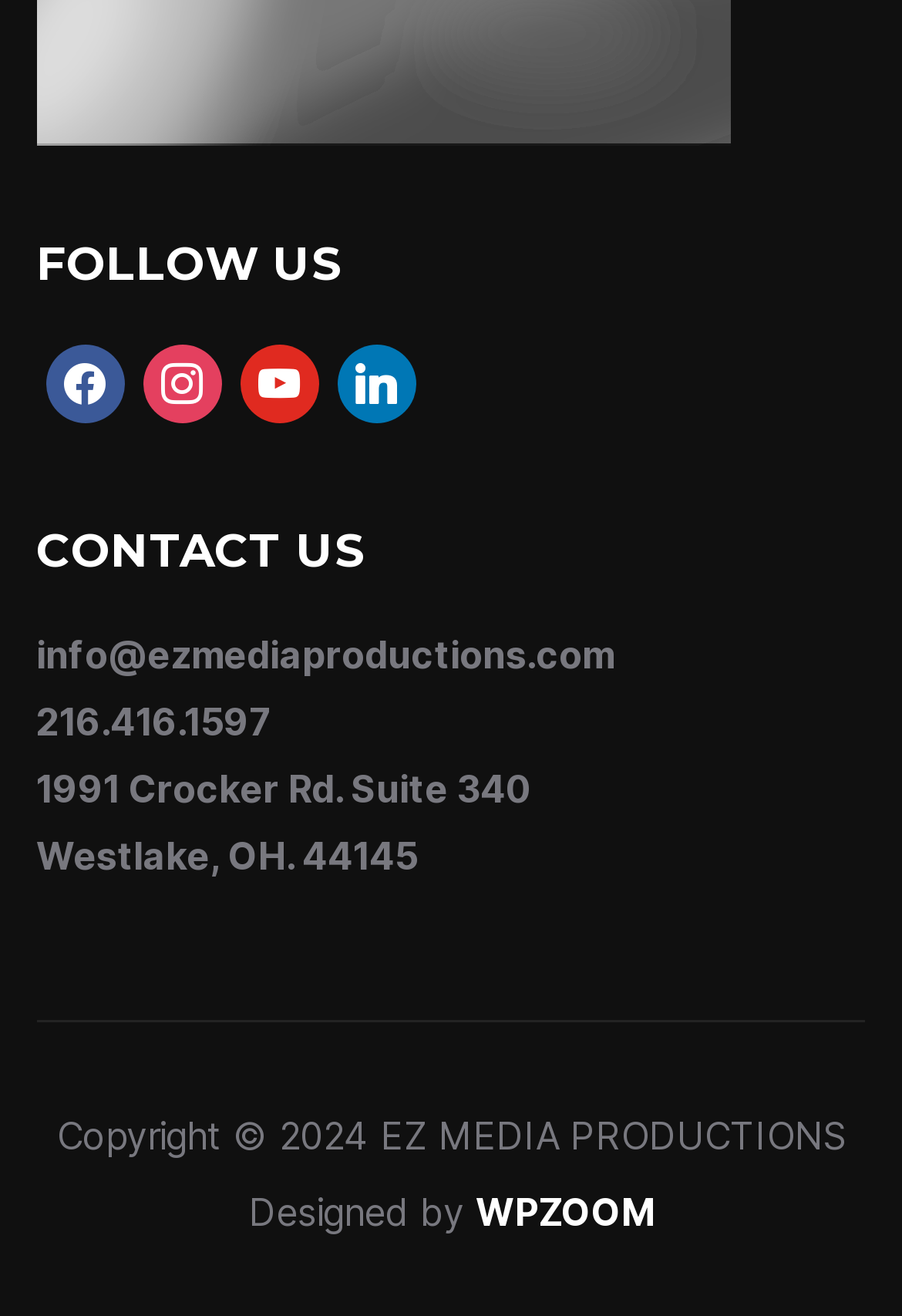What is the email address to contact?
Refer to the image and give a detailed answer to the query.

I found the email address by looking at the StaticText element with the content 'info@ezmediaproductions.com', which is located under the 'CONTACT US' heading.